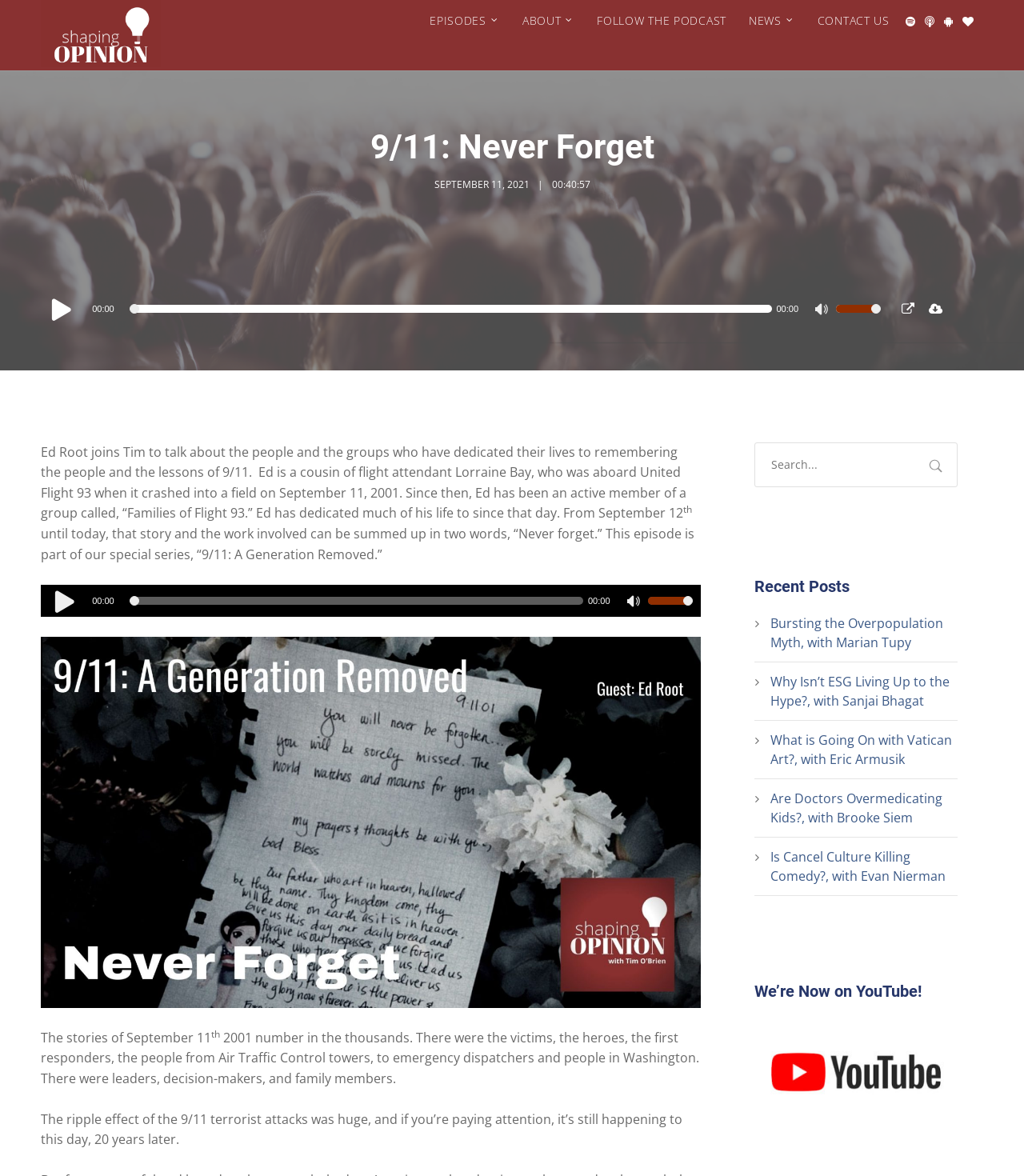How many years have passed since the 9/11 terrorist attacks?
Use the screenshot to answer the question with a single word or phrase.

20 years